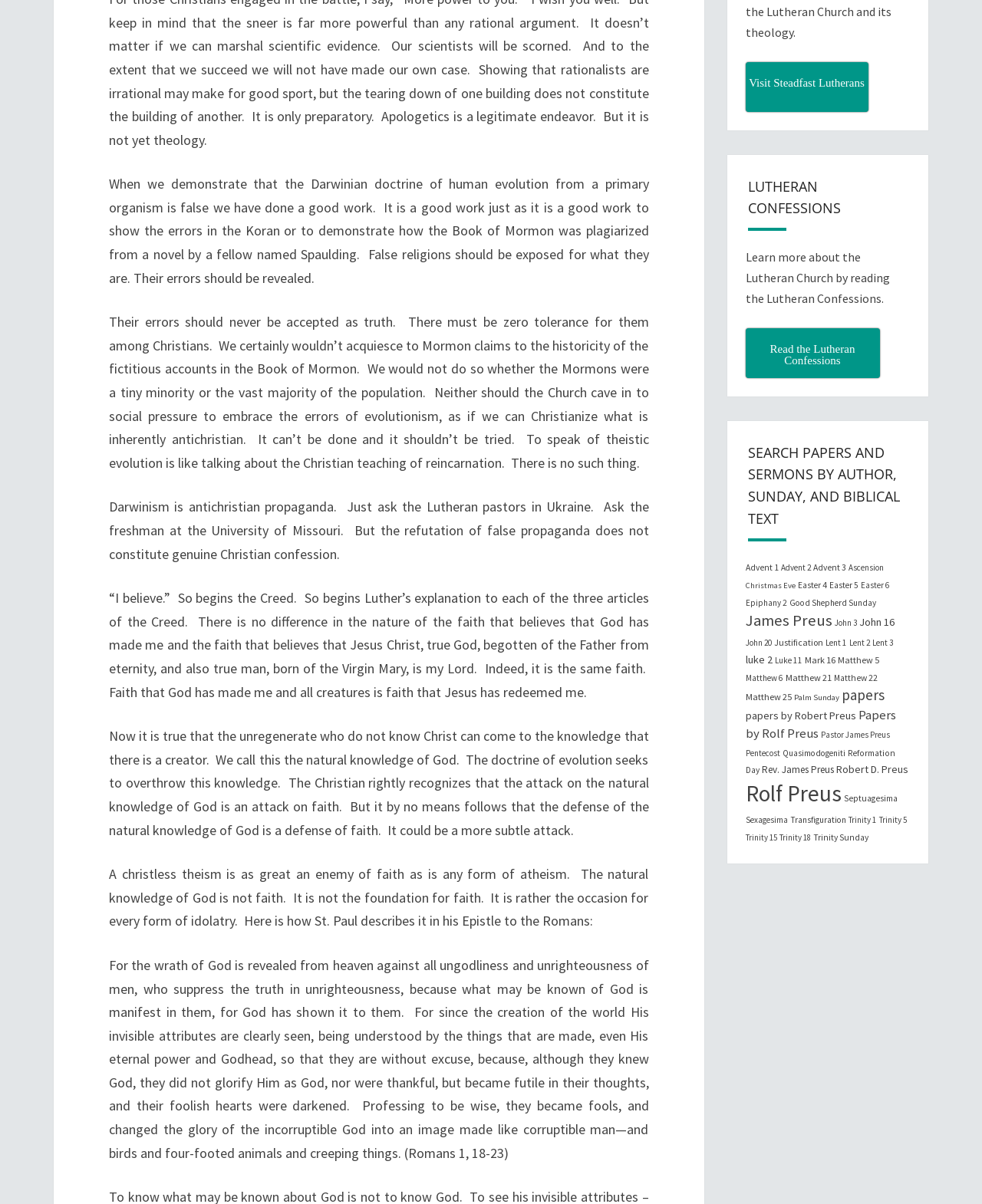What is the biblical text with 40 items?
Can you provide an in-depth and detailed response to the question?

I found a link 'John 16 (40 items)' on the webpage, which indicates that John 16 is the biblical text with 40 items.